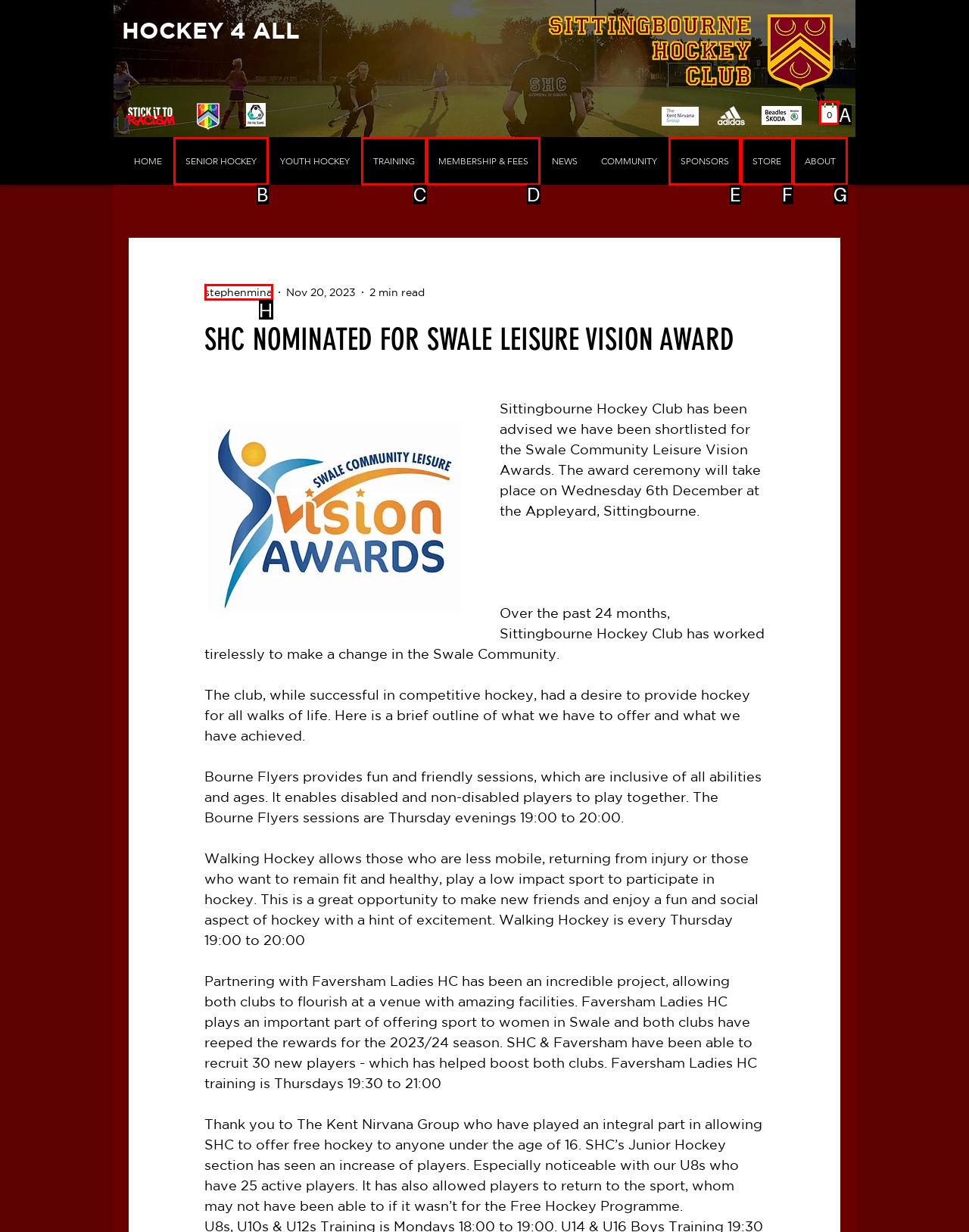Identify the option that corresponds to the description: MEMBERSHIP & FEES 
Provide the letter of the matching option from the available choices directly.

D